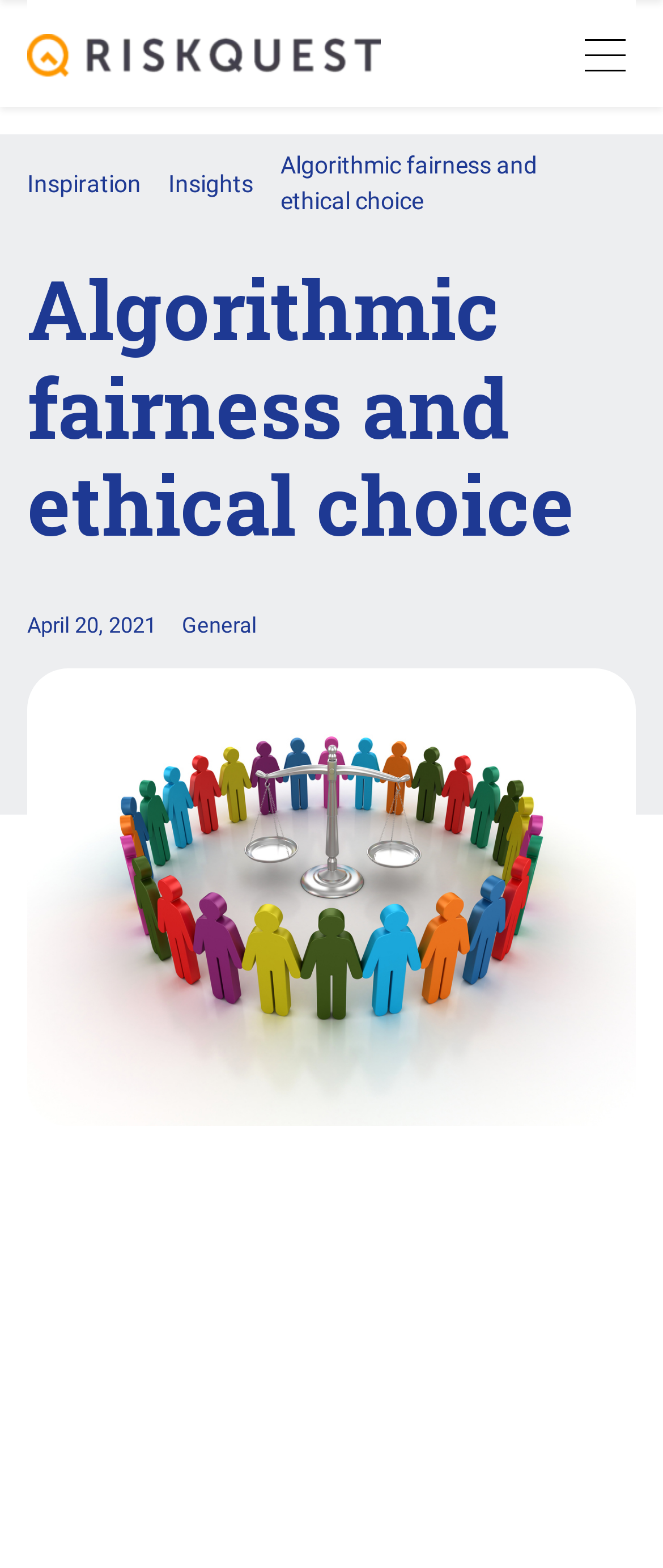Craft a detailed narrative of the webpage's structure and content.

The webpage is about algorithmic fairness and ethical choice, with a focus on RiskQuest. At the top left, there is a navigation menu with links to "Home" and an image beside it. On the top right, there is a button with an image inside. 

Below the navigation menu, there are three links: "Inspiration", "Insights", and "Algorithmic fairness and ethical choice", which are positioned from left to right. 

The main content of the webpage is headed by a title "Algorithmic fairness and ethical choice", which is centered at the top. Below the title, there are two lines of text: "April 20, 2021" on the left and "General" on the right. 

The main content is accompanied by a large image, "Algorithmic fairness blog 1", which takes up most of the page's width and is positioned below the title and the two lines of text.